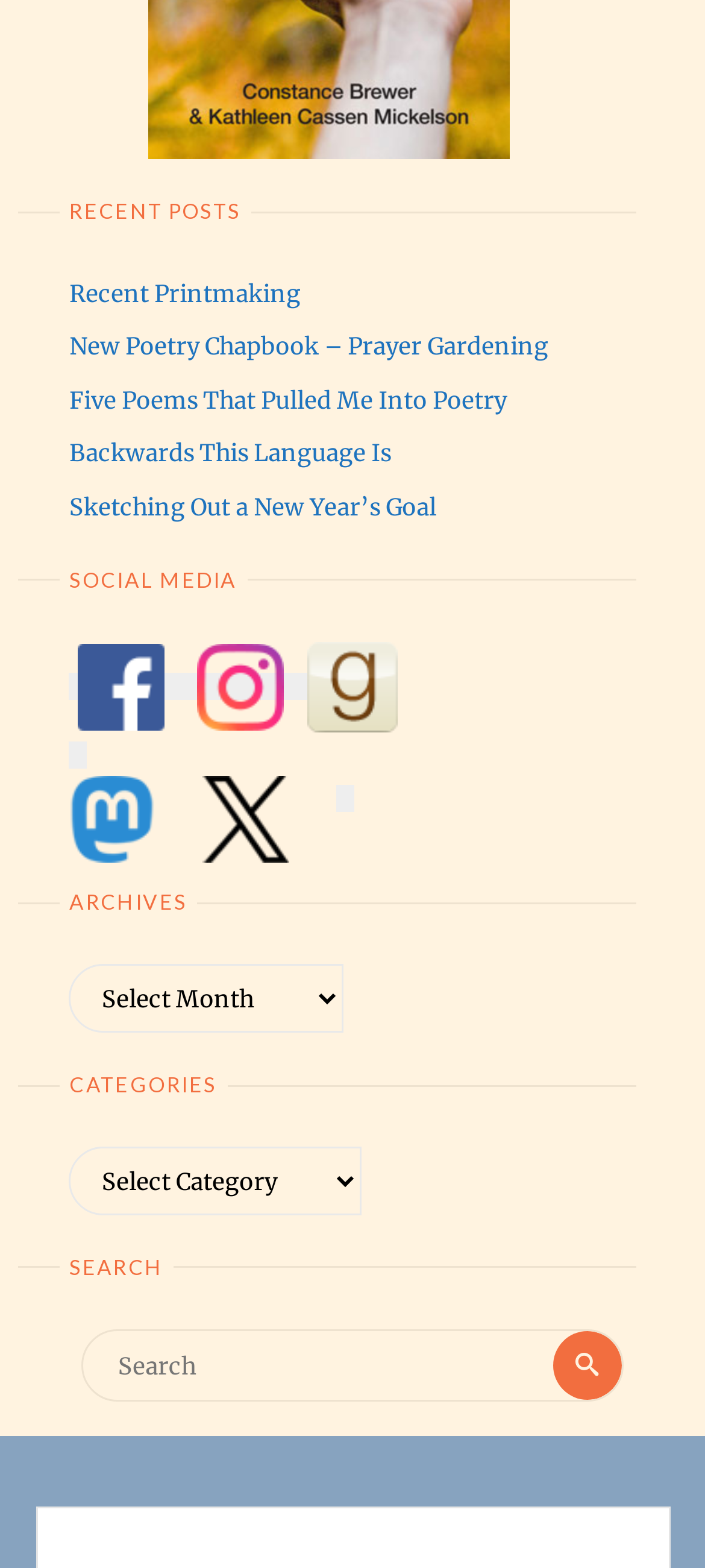How many recent posts are listed?
Please provide a detailed and comprehensive answer to the question.

I counted the number of links under the 'RECENT POSTS' heading, which are 'Recent Printmaking', 'New Poetry Chapbook – Prayer Gardening', 'Five Poems That Pulled Me Into Poetry', 'Backwards This Language Is', 'Sketching Out a New Year’s Goal', and there are 6 links in total.